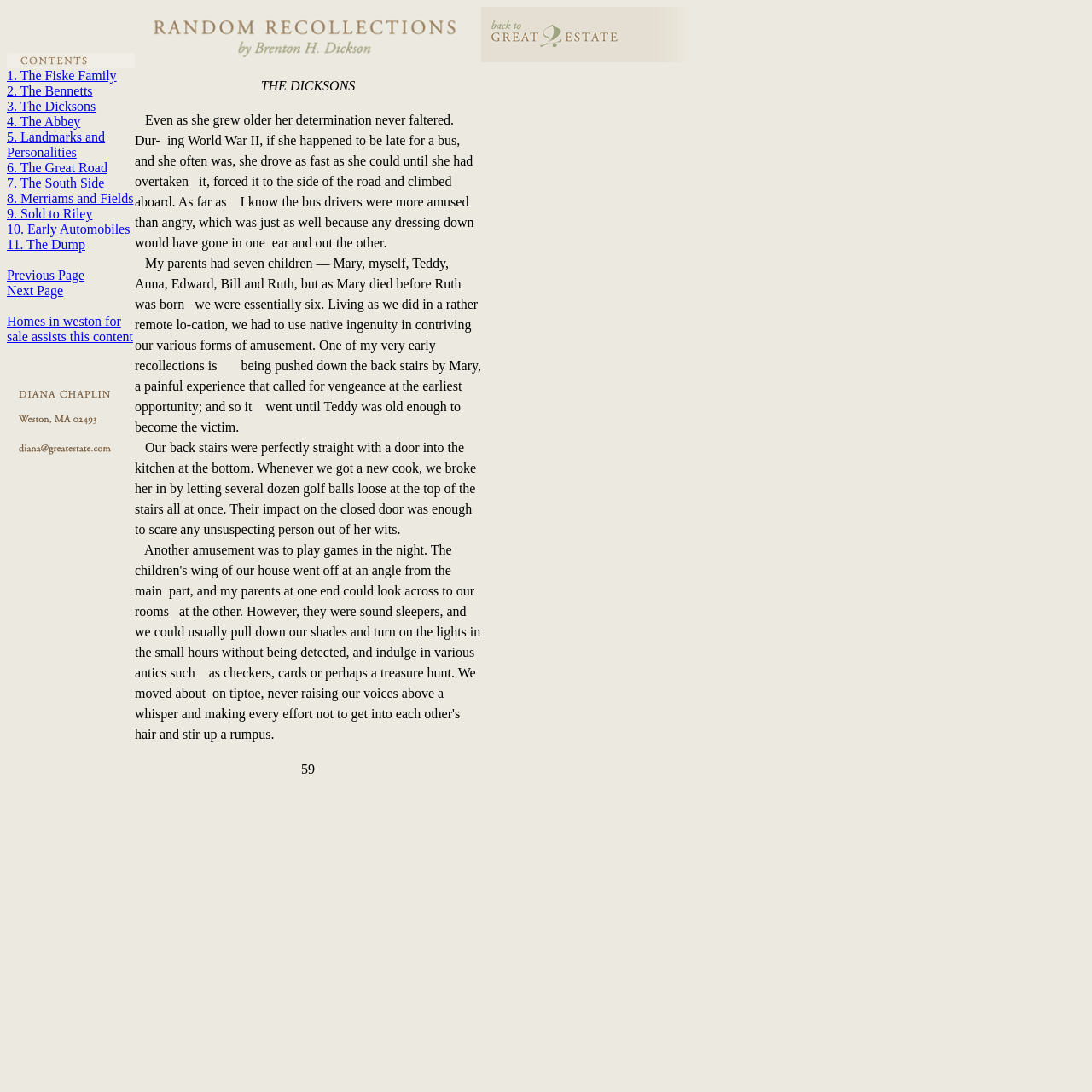Answer the question with a brief word or phrase:
What is the content of the third grid cell?

3. The Dicksons